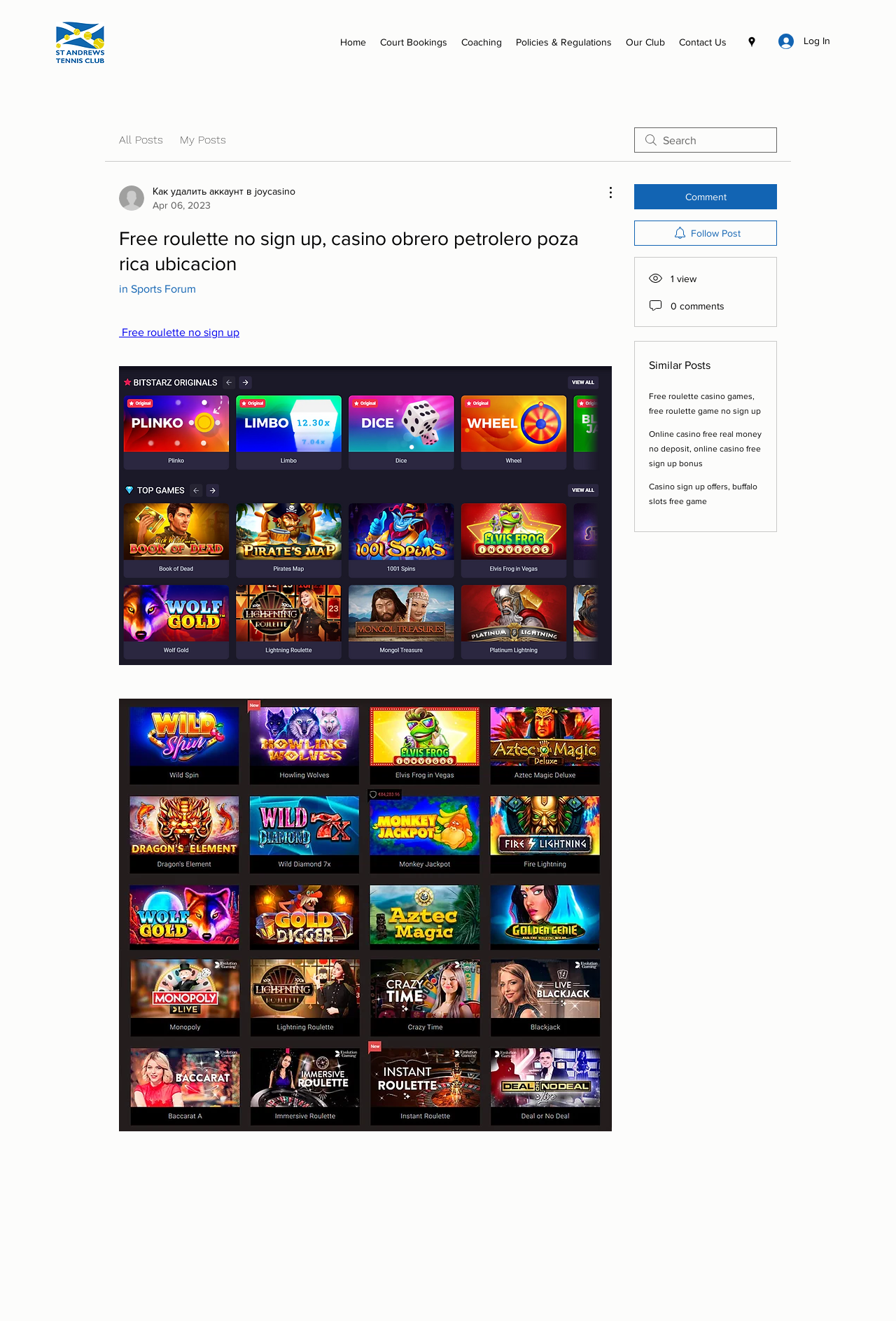Give a complete and precise description of the webpage's appearance.

The webpage appears to be a forum or discussion board focused on sports, specifically tennis, with a prominent logo of St Andrews Tennis Club at the top left corner. Below the logo, there is a navigation menu with links to various sections of the website, including "Home", "Court Bookings", "Coaching", "Policies & Regulations", "Our Club", and "Contact Us".

To the right of the navigation menu, there is a social bar with a link to Google Places, accompanied by a small image. Next to the social bar, there is a "Log In" button.

The main content area of the webpage is divided into two sections. On the left, there is a list of links to various posts, including "All Posts" and "My Posts", with a search bar above them. On the right, there is a prominent heading that reads "Free roulette no sign up, casino obrero petrolero poza rica ubicacion", which appears to be the title of a post or article.

Below the heading, there are several links and buttons, including a "More Actions" button with a dropdown menu, a "Comment" button, and a "Follow Post" button. There are also several images and figures scattered throughout this section, which may be related to the post or article.

Further down the page, there are several links to similar posts, including "Free roulette casino games, free roulette game no sign up", "Online casino free real money no deposit, online casino free sign up bonus", and "Casino sign up offers, buffalo slots free game". These links are accompanied by static text that reads "1 view" and "0 comments", indicating the number of views and comments on each post.

At the very bottom of the page, there is a region labeled "Forum: Forum", which may be a footer or a separator between different sections of the webpage.